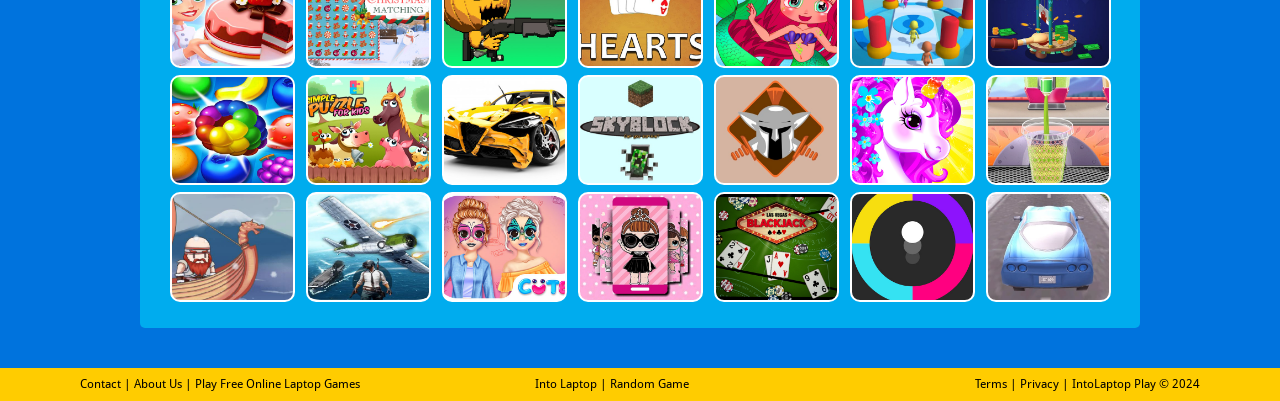Show the bounding box coordinates for the element that needs to be clicked to execute the following instruction: "view the Terms page". Provide the coordinates in the form of four float numbers between 0 and 1, i.e., [left, top, right, bottom].

[0.762, 0.94, 0.787, 0.975]